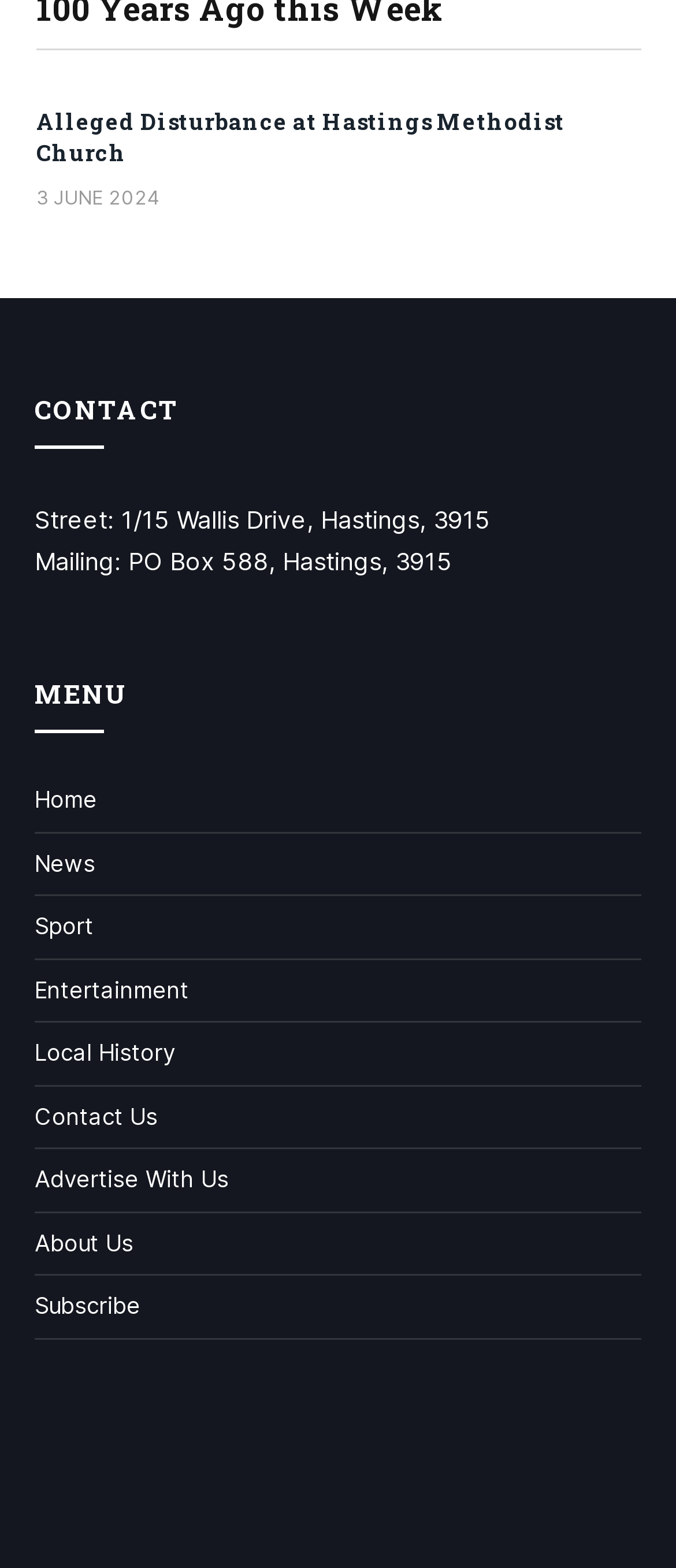Please find the bounding box coordinates of the section that needs to be clicked to achieve this instruction: "go to the home page".

[0.051, 0.501, 0.144, 0.519]